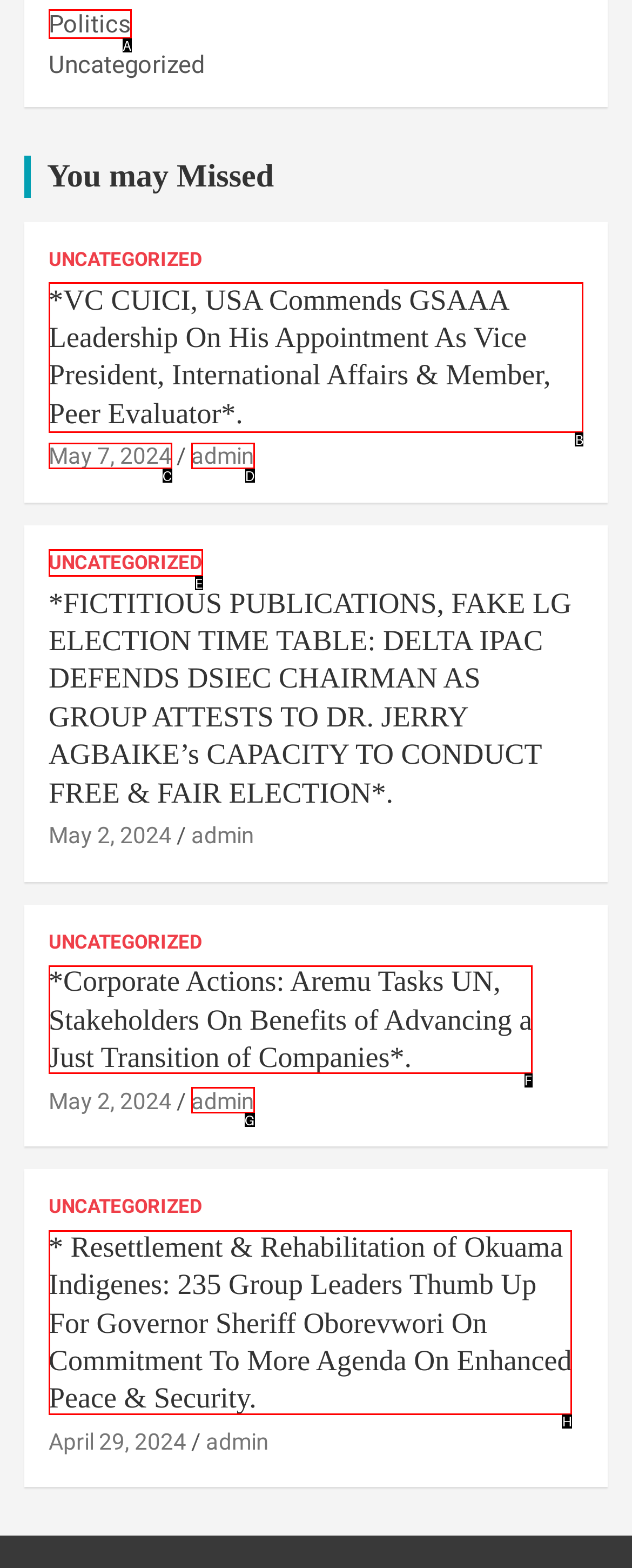Identify which lettered option completes the task: go to XLdigital. Provide the letter of the correct choice.

None